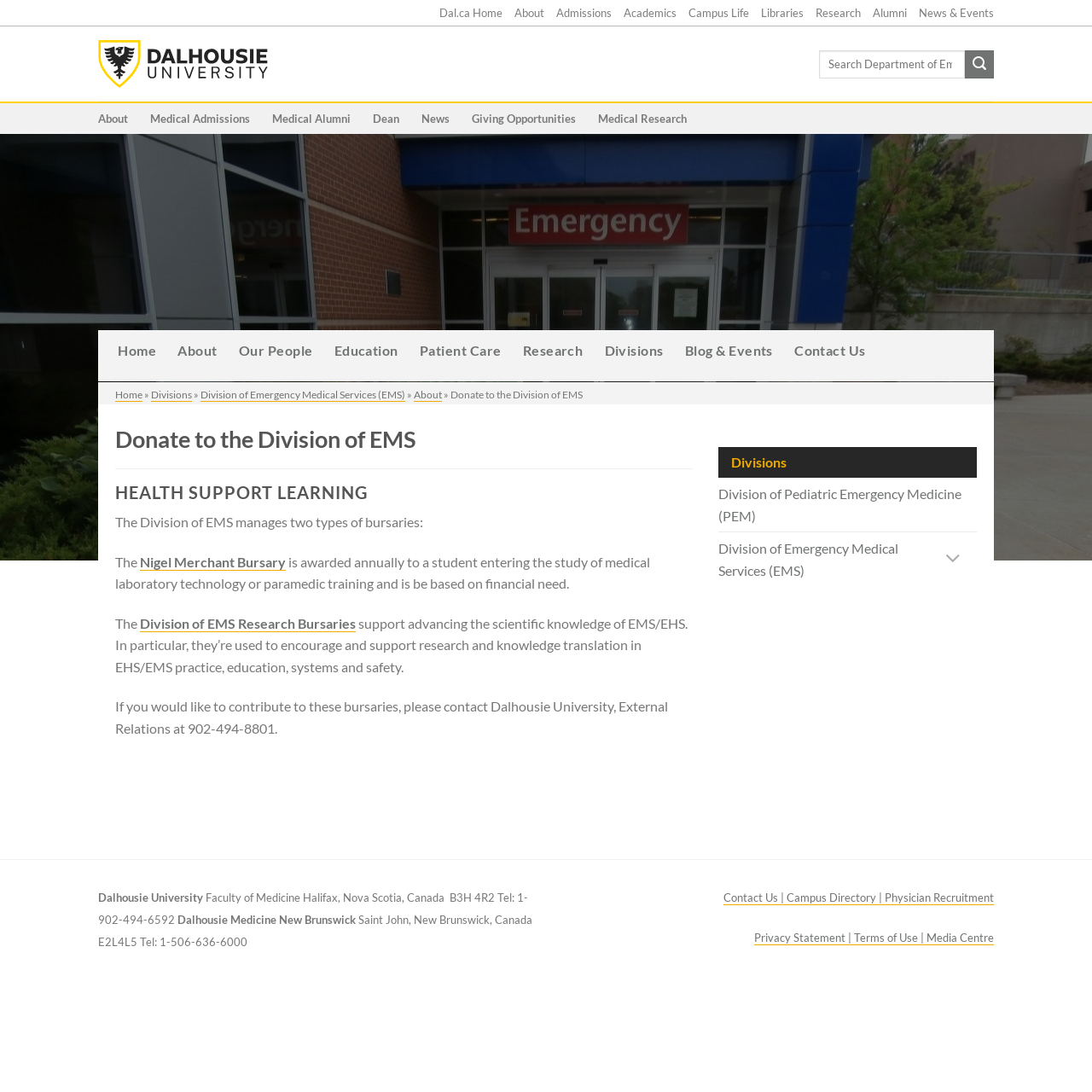Please specify the bounding box coordinates for the clickable region that will help you carry out the instruction: "Contact Dalhousie University, External Relations".

[0.105, 0.639, 0.612, 0.674]